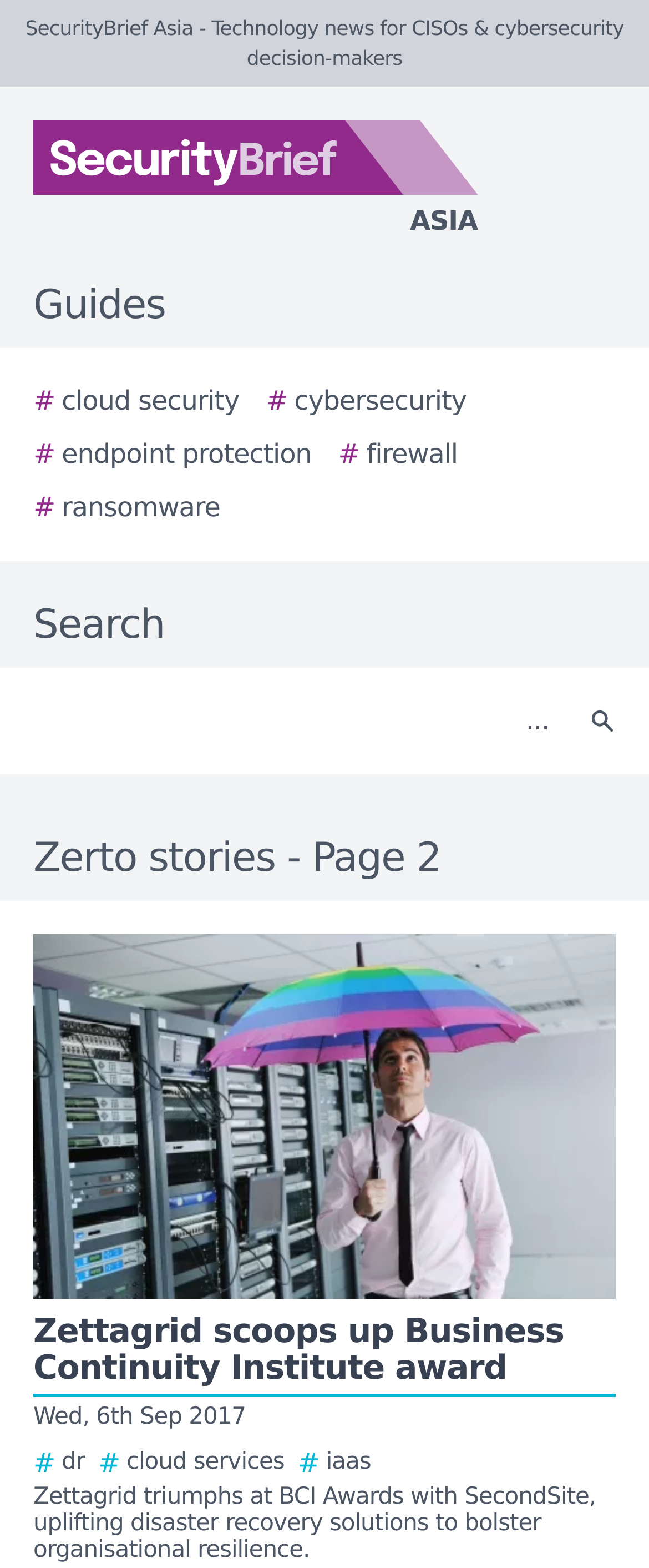Please answer the following question using a single word or phrase: How many links are there in the guides section?

5